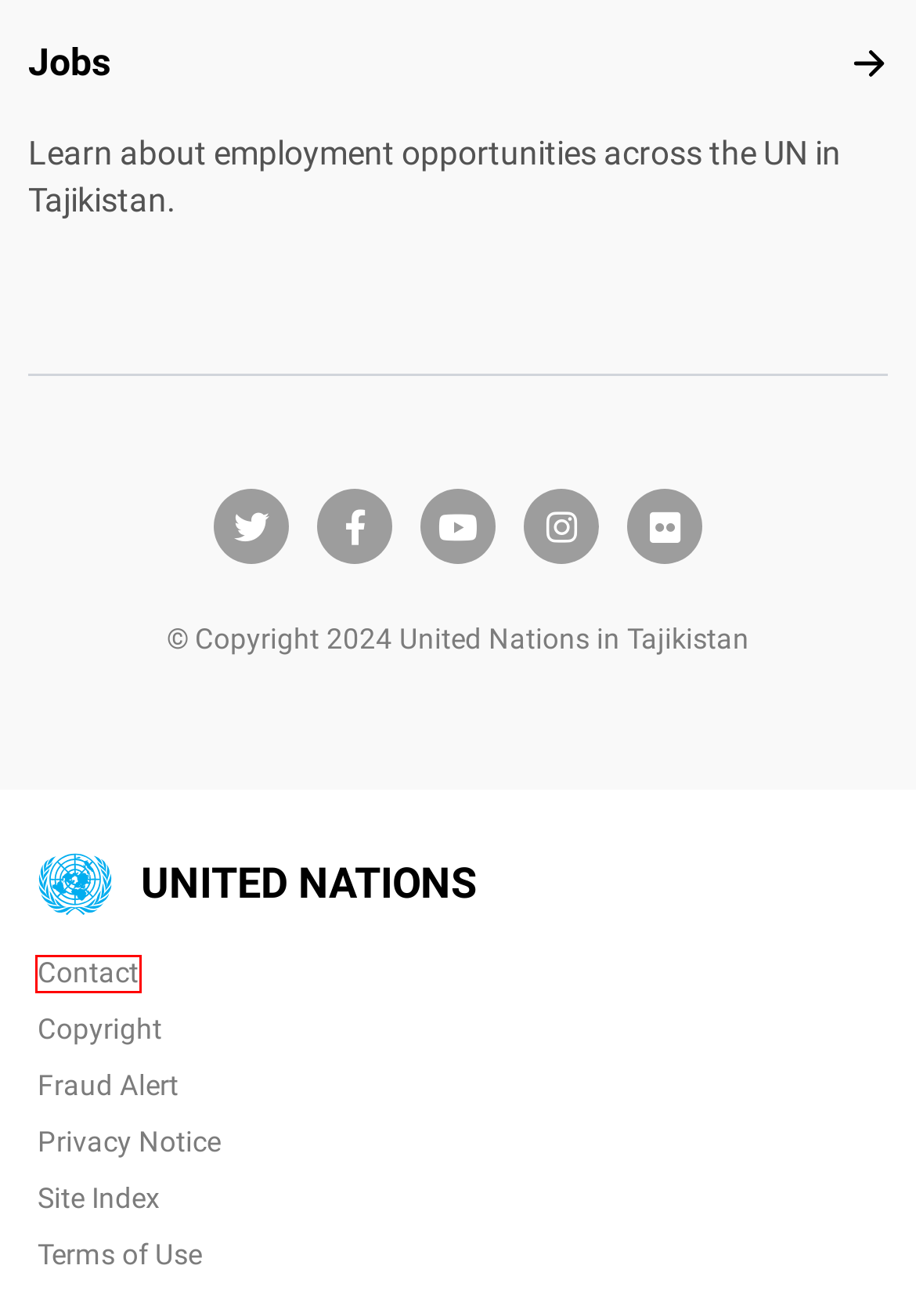You are presented with a screenshot of a webpage that includes a red bounding box around an element. Determine which webpage description best matches the page that results from clicking the element within the red bounding box. Here are the candidates:
A. Privacy Notice | United Nations
B. A to Z Site Index | United Nations
C. Fraud Alert | United Nations
D. Contact Us | United Nations
E. Terms of Use | United Nations
F. Copyright | United Nations
G. Joint SDG Fund
H. Welcome to the United Nations

D